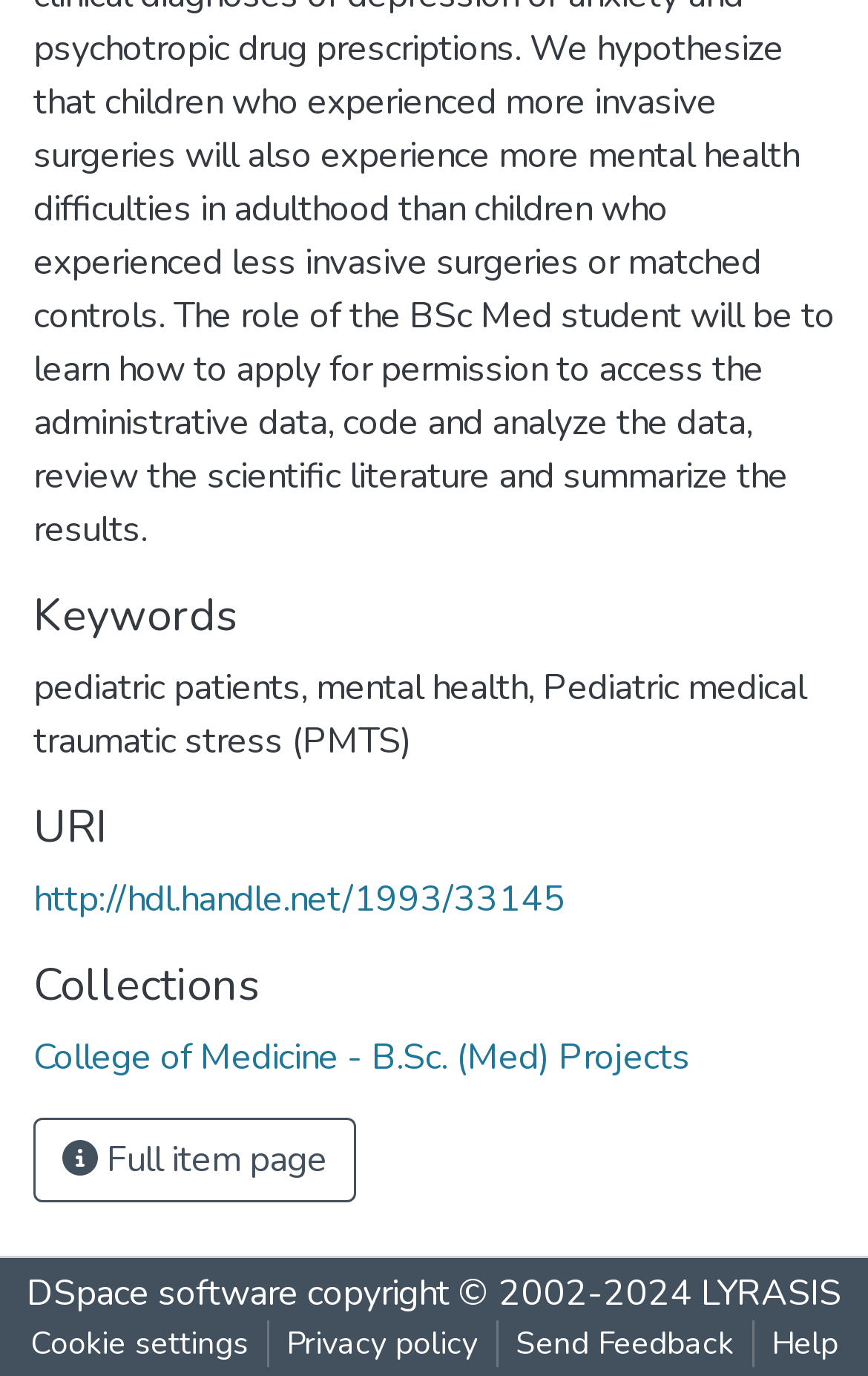Show the bounding box coordinates for the element that needs to be clicked to execute the following instruction: "Visit the URI". Provide the coordinates in the form of four float numbers between 0 and 1, i.e., [left, top, right, bottom].

[0.038, 0.582, 0.962, 0.621]